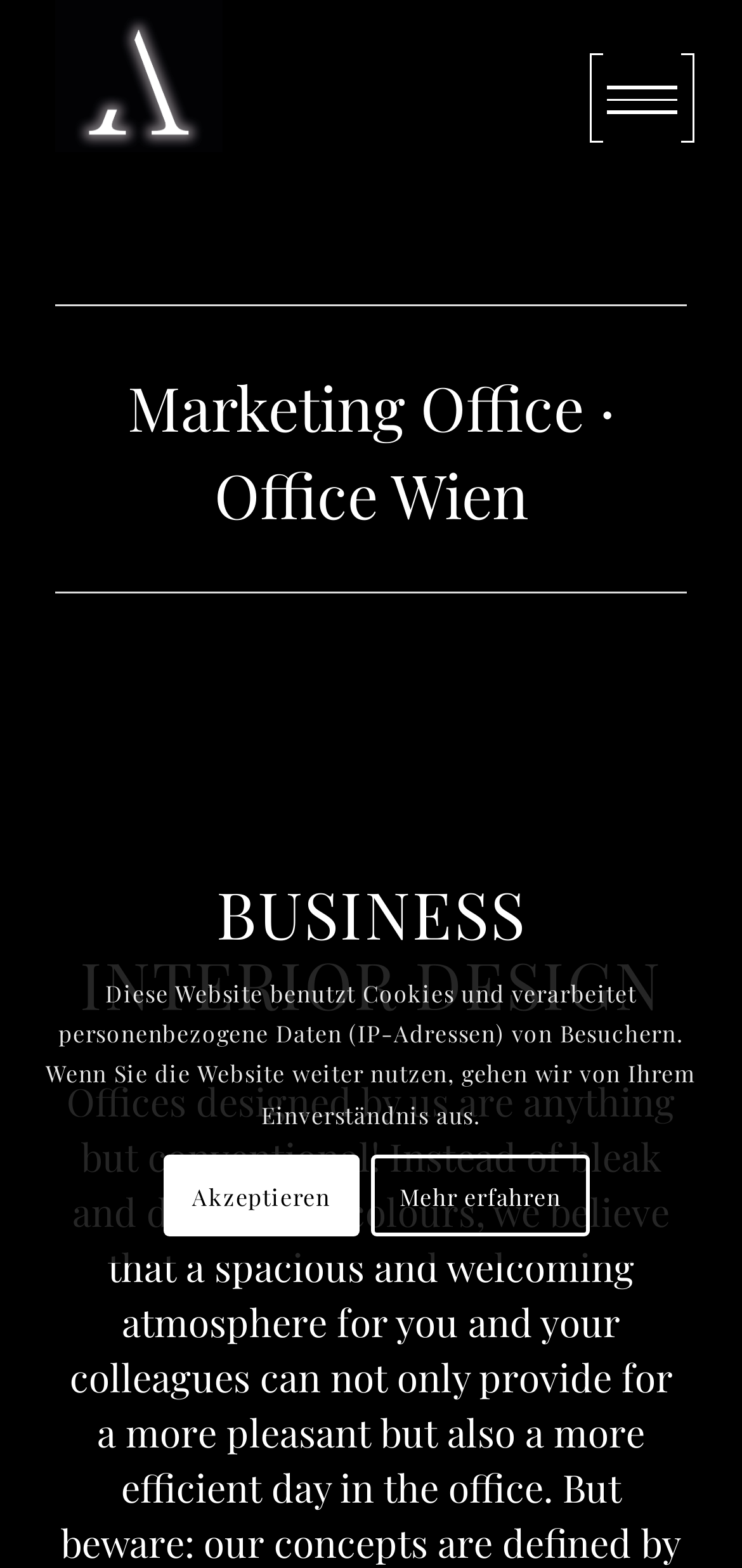Based on the element description Marketing Office, identify the bounding box of the UI element in the given webpage screenshot. The coordinates should be in the format (top-left x, top-left y, bottom-right x, bottom-right y) and must be between 0 and 1.

[0.172, 0.233, 0.787, 0.285]